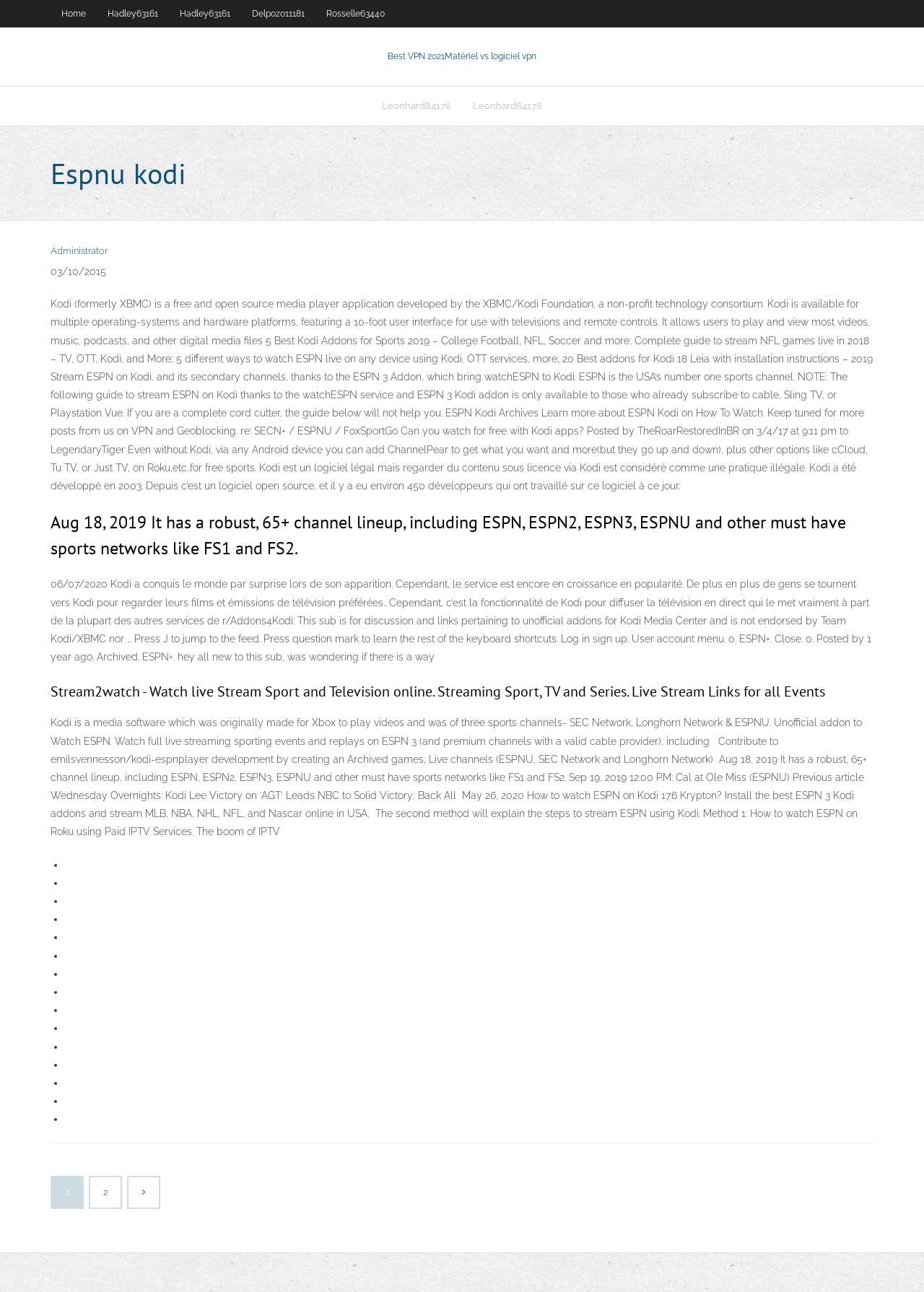Identify the bounding box coordinates of the section that should be clicked to achieve the task described: "Click on the 'Home' link".

[0.055, 0.0, 0.105, 0.021]